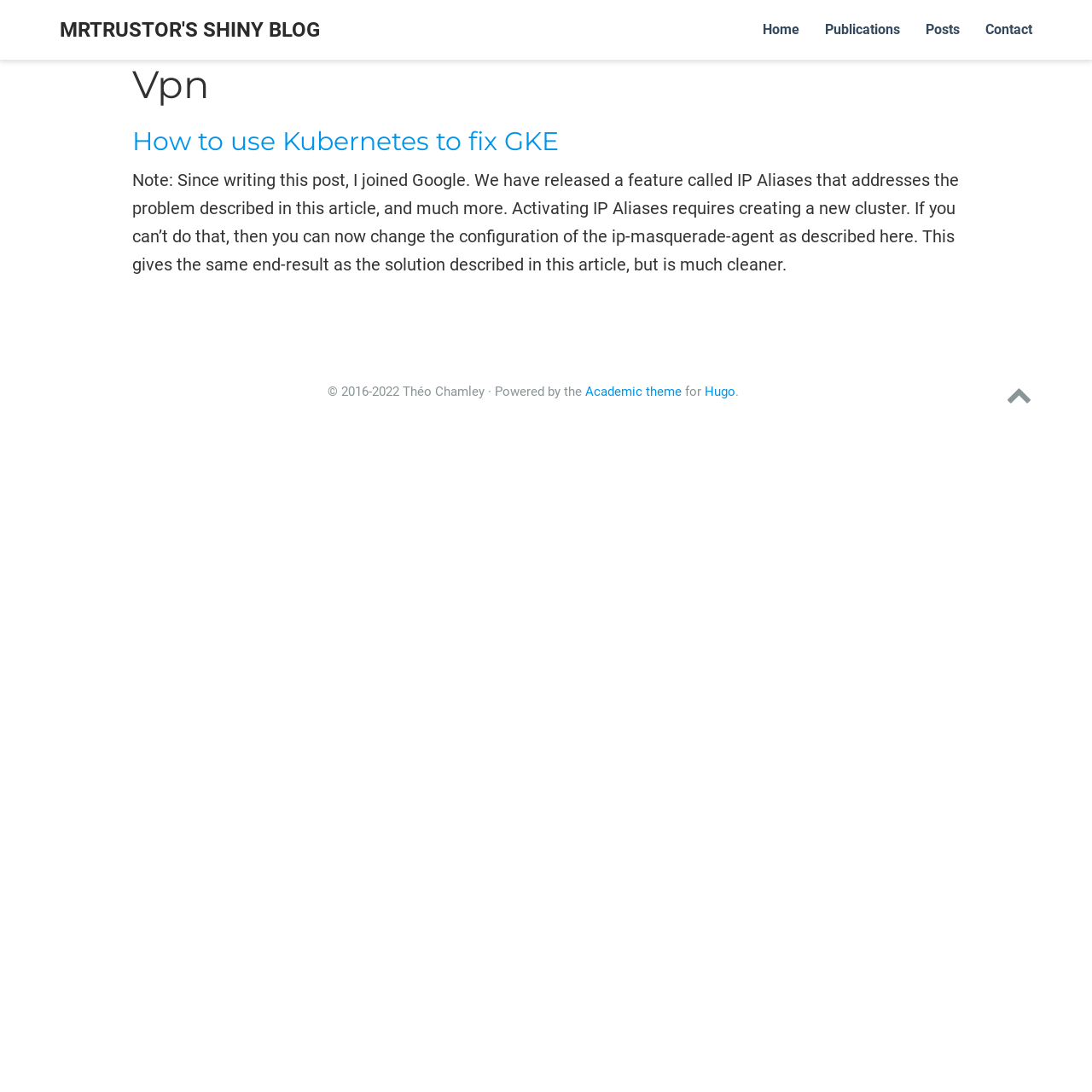What is the year range of the copyright notice?
Answer the question with just one word or phrase using the image.

2016-2022